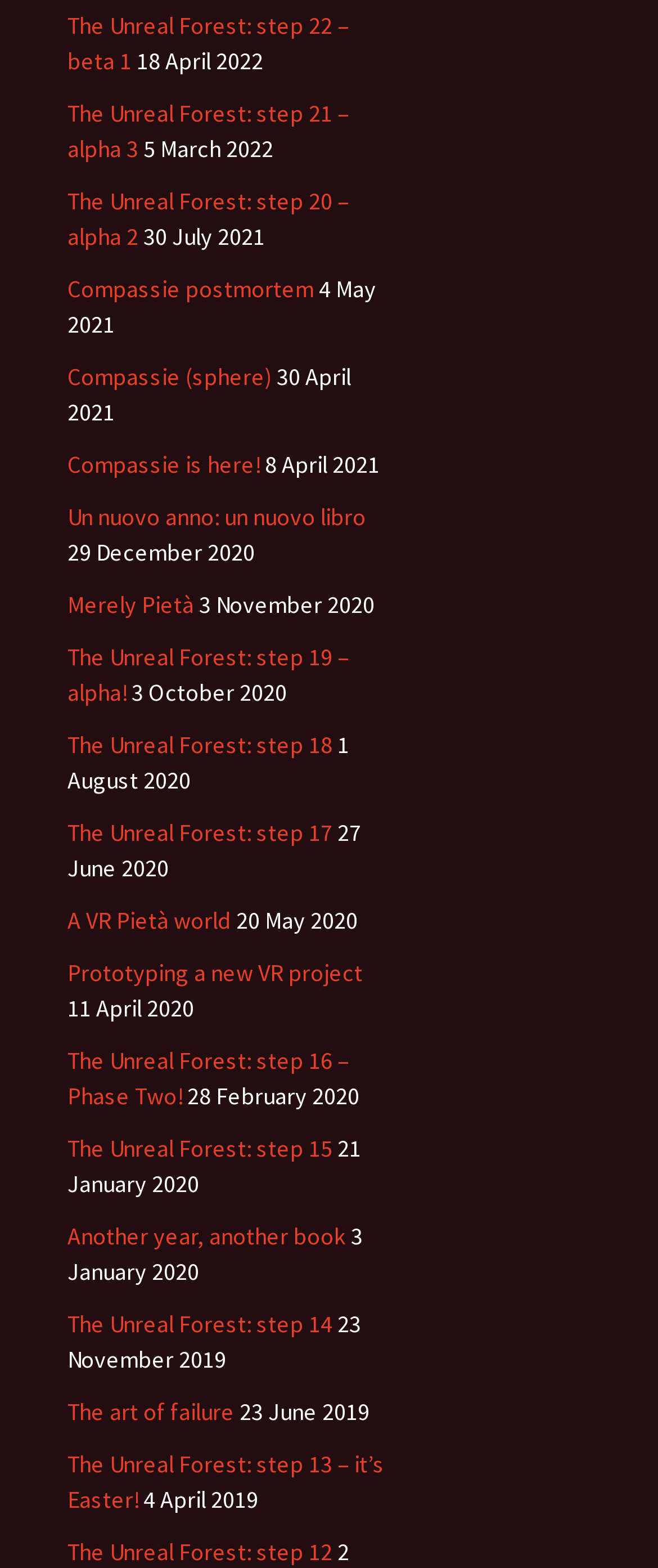Give a short answer to this question using one word or a phrase:
How many links are on this webpage?

24